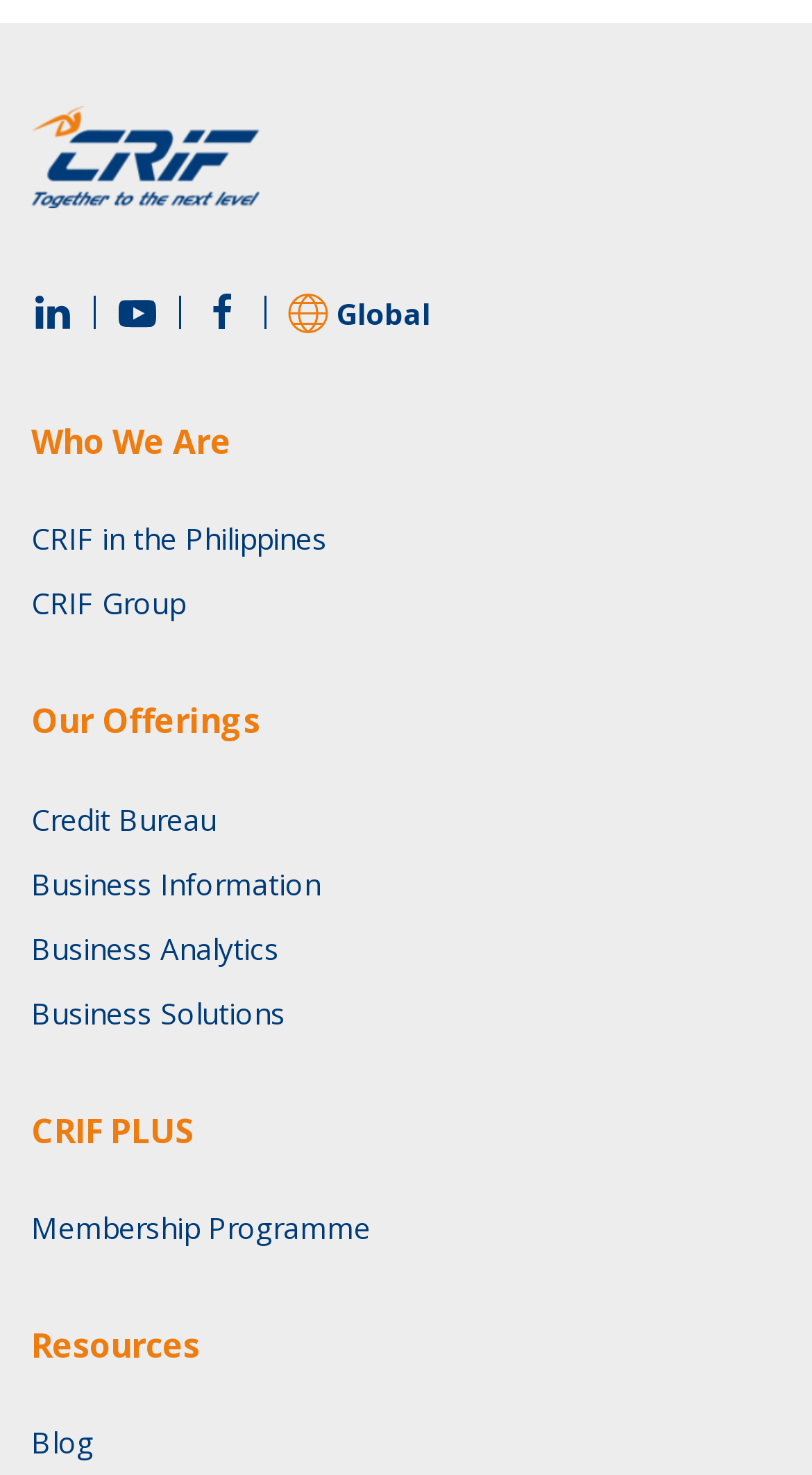Locate the bounding box coordinates of the clickable element to fulfill the following instruction: "Learn about CRIF PLUS". Provide the coordinates as four float numbers between 0 and 1 in the format [left, top, right, bottom].

[0.038, 0.75, 0.962, 0.782]